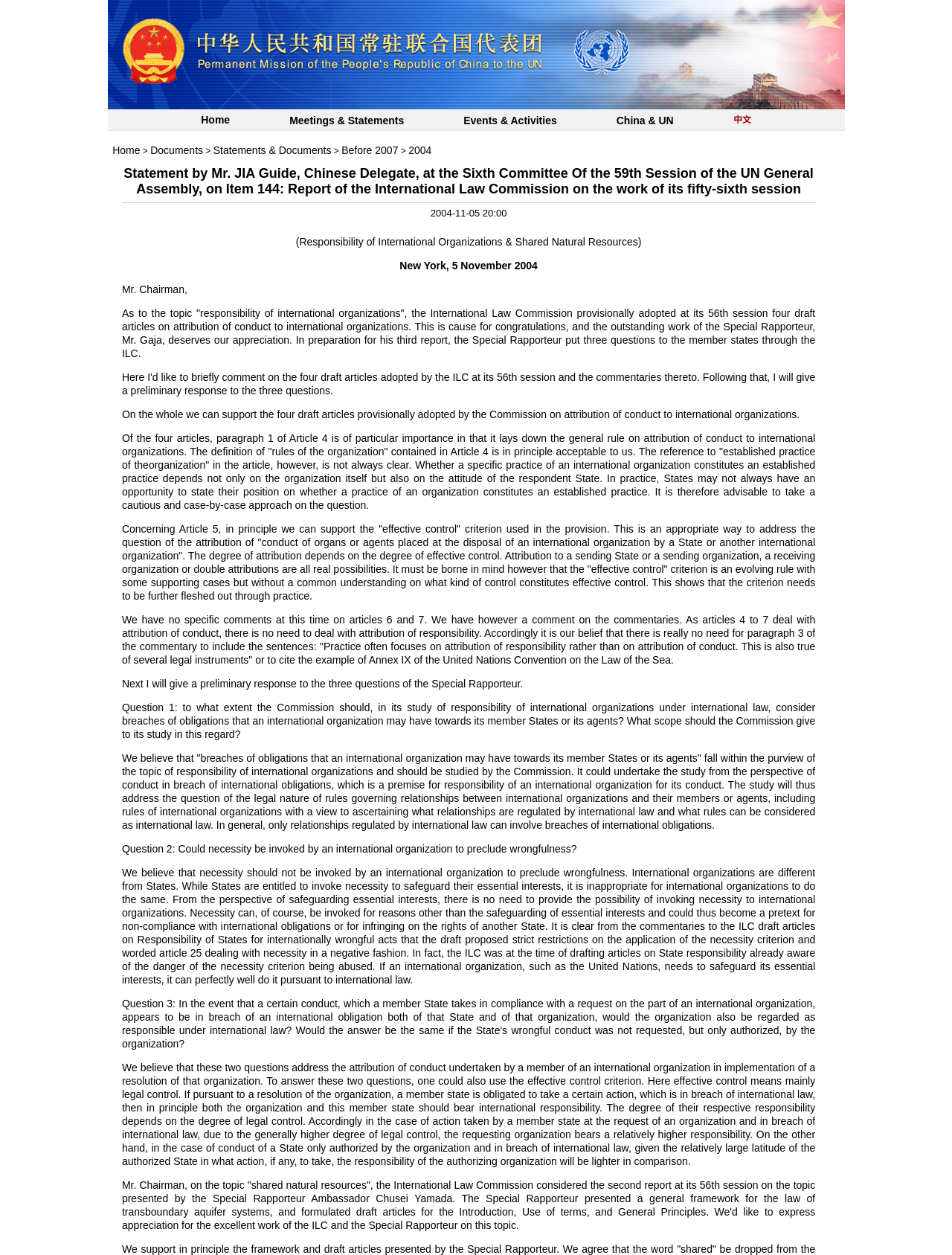Identify the bounding box coordinates of the element to click to follow this instruction: 'Go to China & UN page'. Ensure the coordinates are four float values between 0 and 1, provided as [left, top, right, bottom].

[0.647, 0.091, 0.708, 0.1]